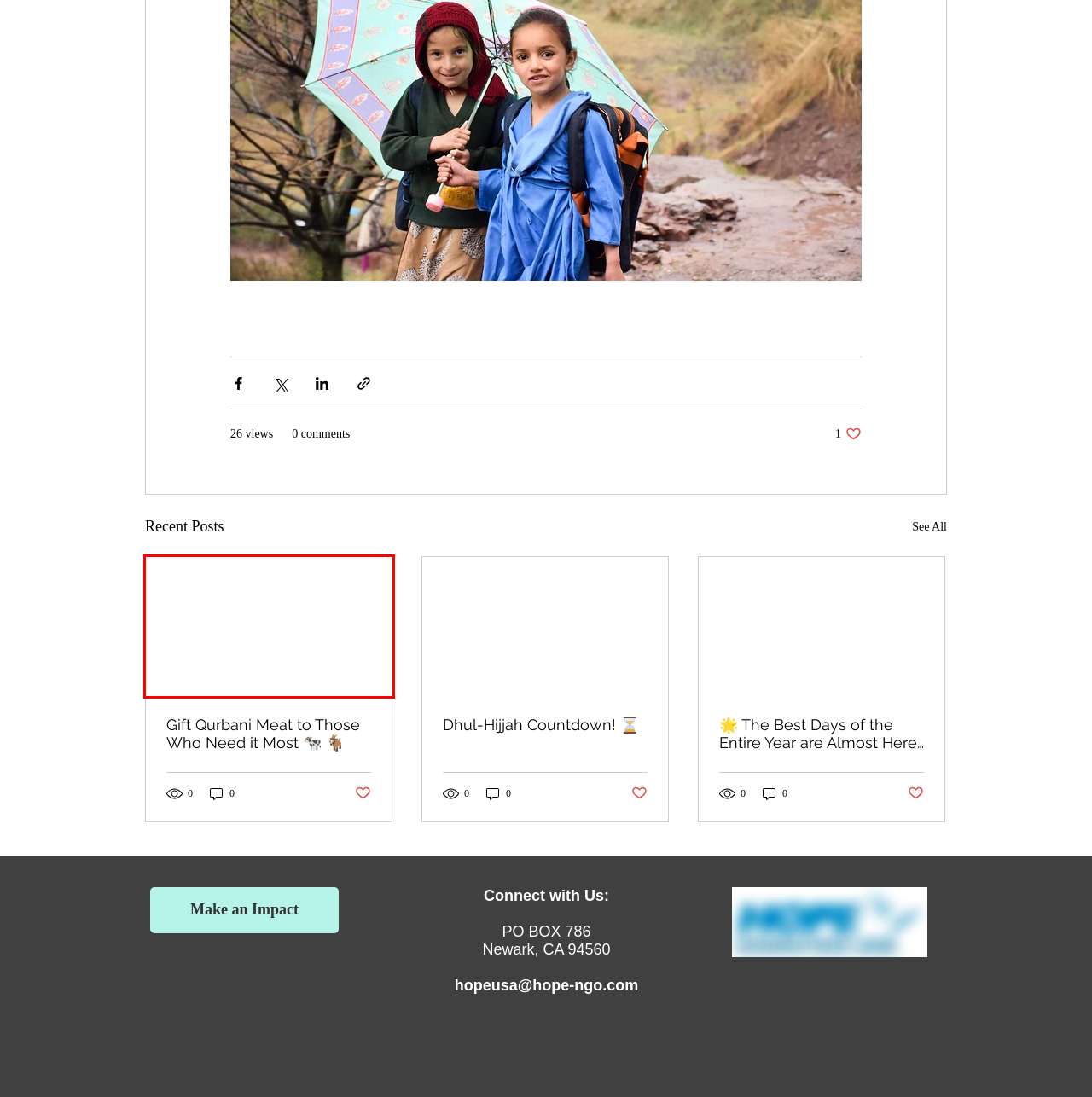Assess the screenshot of a webpage with a red bounding box and determine which webpage description most accurately matches the new page after clicking the element within the red box. Here are the options:
A. Dhul-Hijjah Countdown! ⏳
B. HOPE USA | Help End Poverty in Pakistan | Donate Today
C. 🌟 The Best Days of the Entire Year are Almost Here! 🌟
D. HOPE USA | Help End Poverty in Pakistan | Latest News
E. Gift Qurbani Meat to Those Who Need it Most 🐄 🐐
F. Getting Started
G. HOPE USA | Help End Poverty in Pakistan | Contact Us
H. Your Community

E